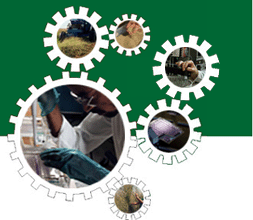What does the green hue in the background signify?
Please use the image to deliver a detailed and complete answer.

The background of the image features a rich green hue, which is a deliberate design choice to convey the themes of growth and sustainability, which are closely related to bioprocessing and energy production.